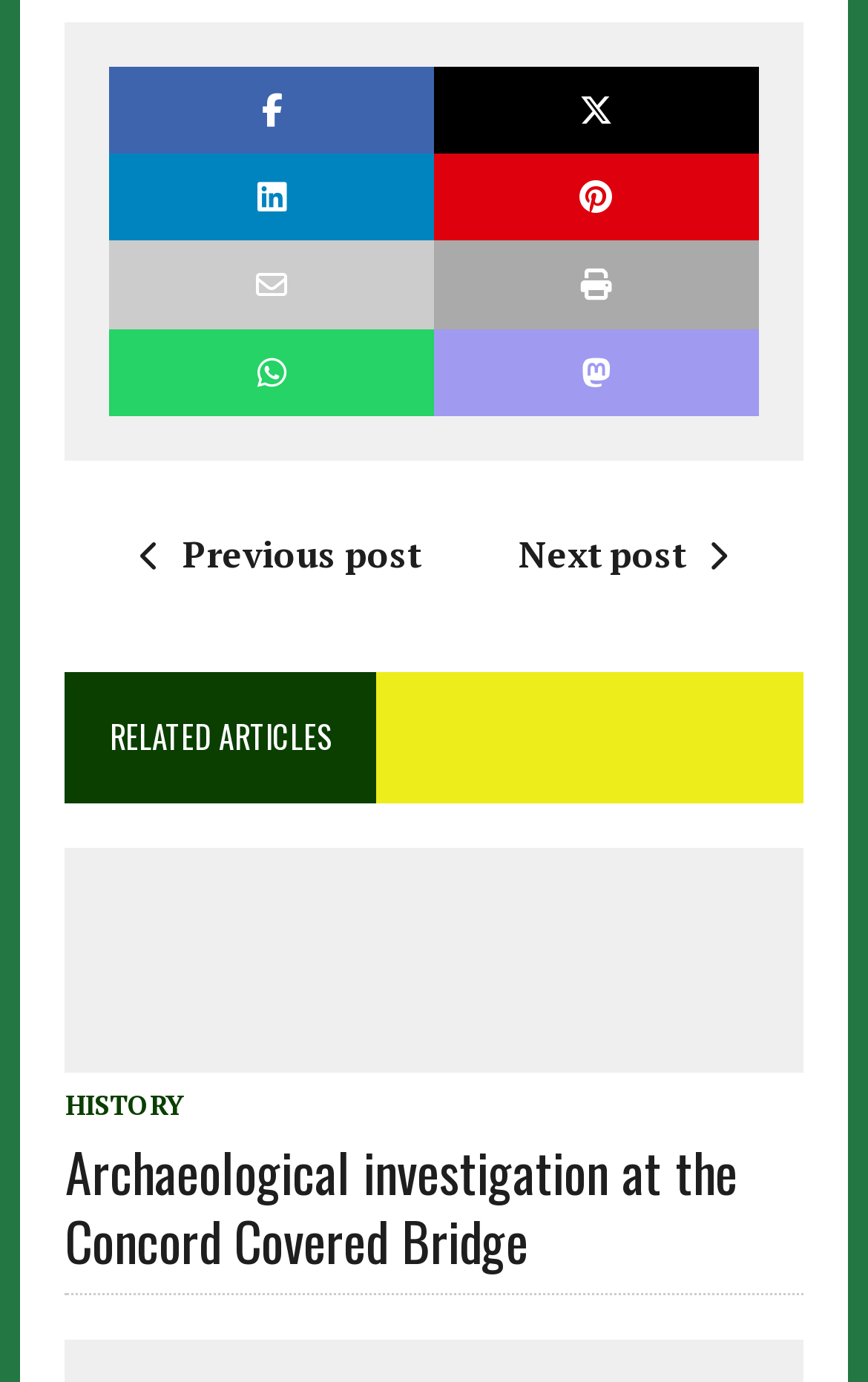Could you find the bounding box coordinates of the clickable area to complete this instruction: "Go to the next post"?

[0.597, 0.383, 0.864, 0.418]